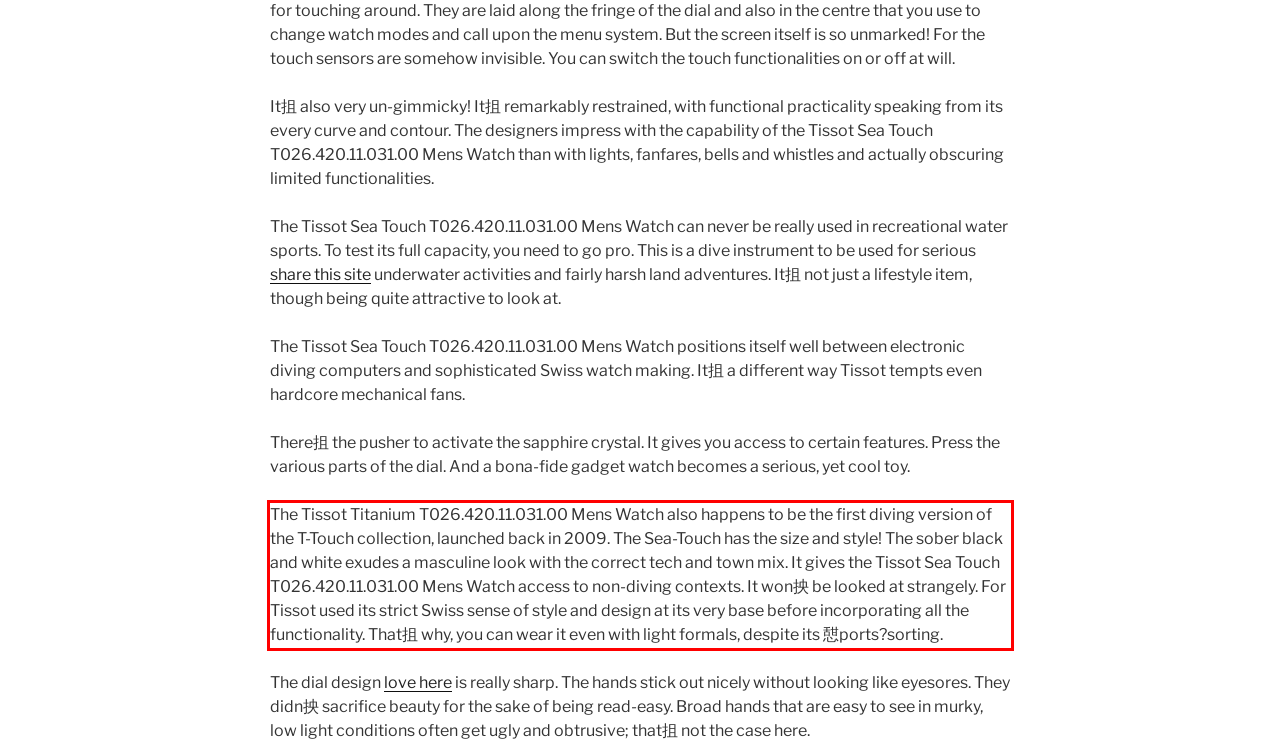You are presented with a screenshot containing a red rectangle. Extract the text found inside this red bounding box.

The Tissot Titanium T026.420.11.031.00 Mens Watch also happens to be the first diving version of the T-Touch collection, launched back in 2009. The Sea-Touch has the size and style! The sober black and white exudes a masculine look with the correct tech and town mix. It gives the Tissot Sea Touch T026.420.11.031.00 Mens Watch access to non-diving contexts. It won抰 be looked at strangely. For Tissot used its strict Swiss sense of style and design at its very base before incorporating all the functionality. That抯 why, you can wear it even with light formals, despite its 憇ports?sorting.